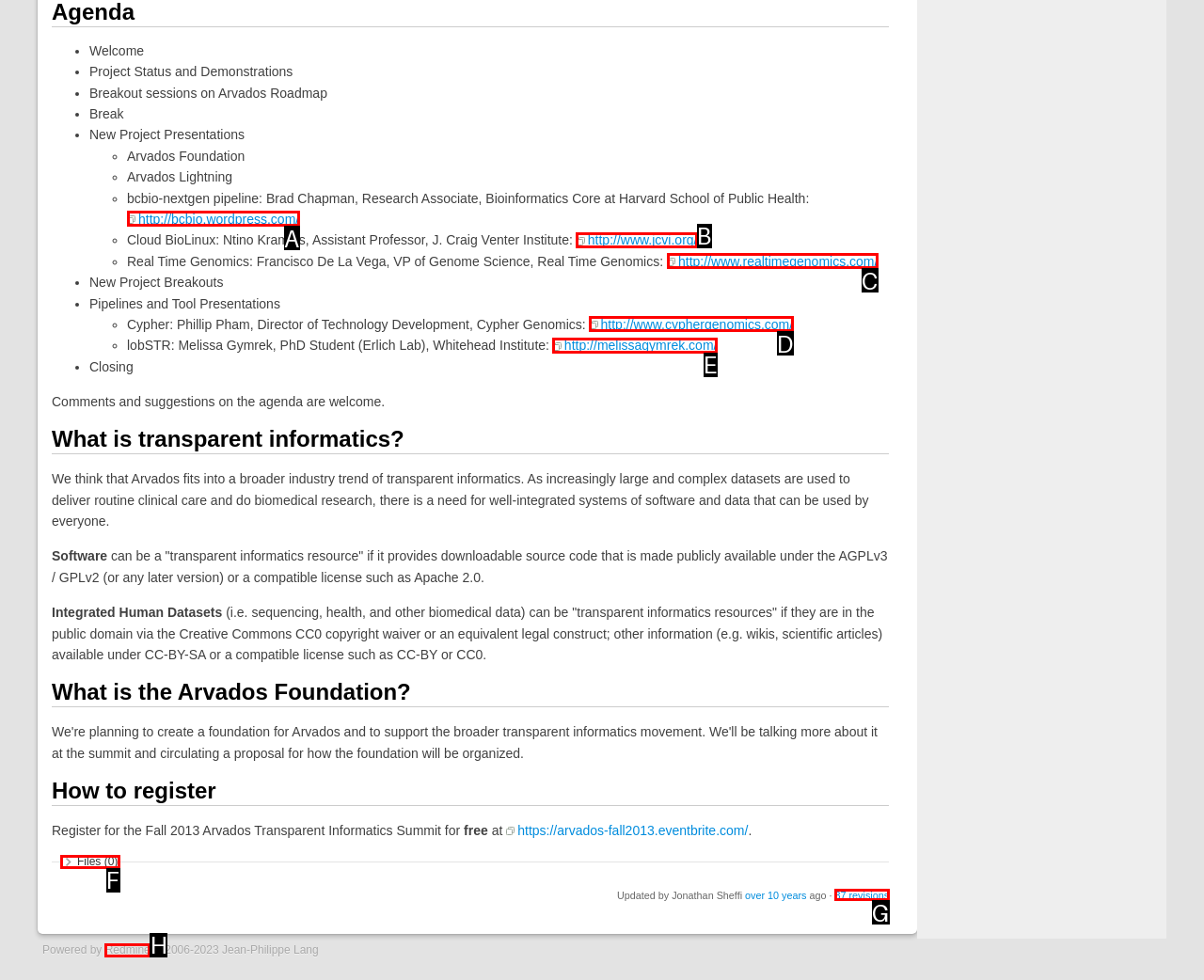Identify the HTML element that corresponds to the description: 37 revisions Provide the letter of the correct option directly.

G